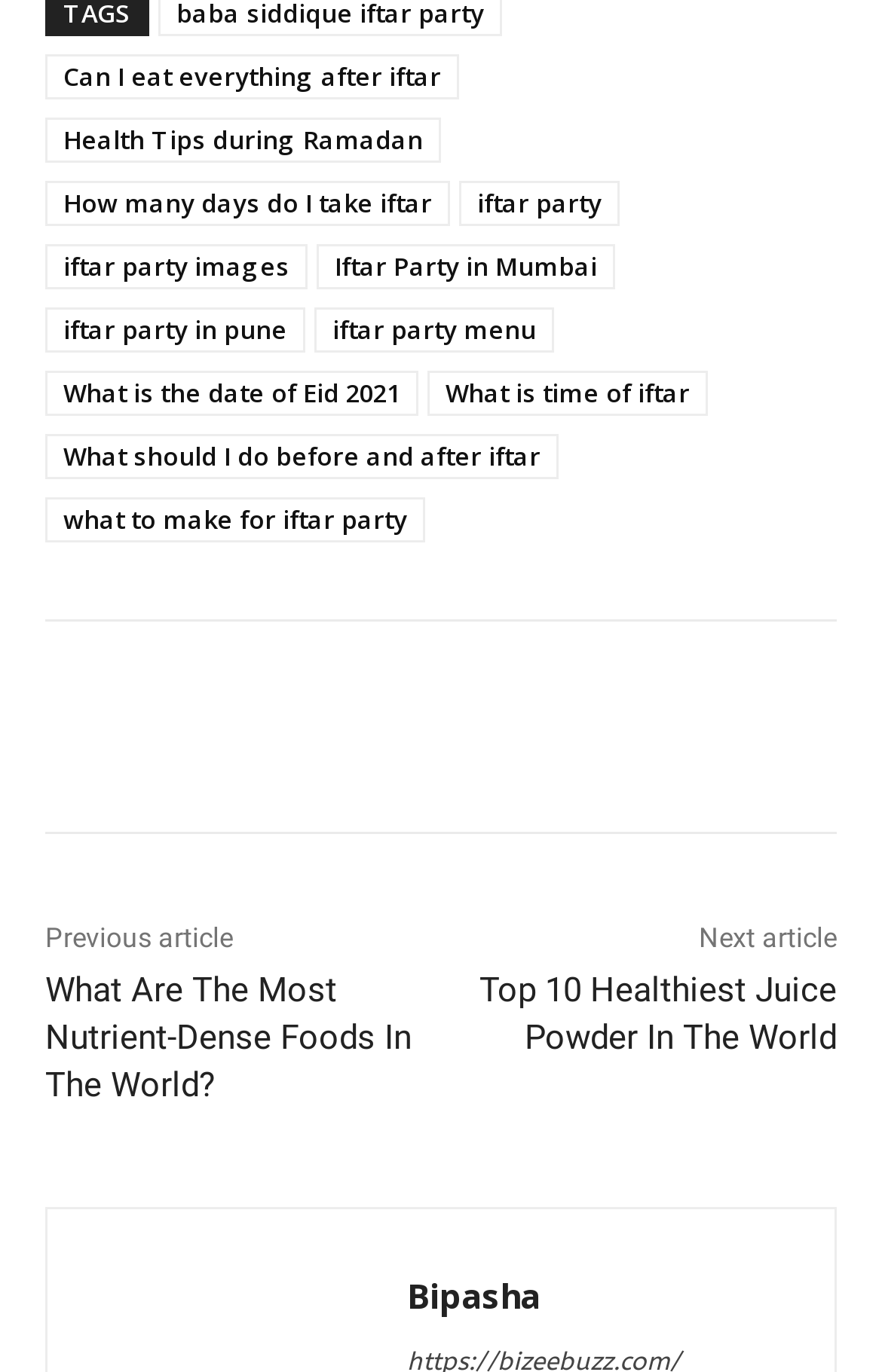Please provide the bounding box coordinate of the region that matches the element description: Growing Food In Winter. Coordinates should be in the format (top-left x, top-left y, bottom-right x, bottom-right y) and all values should be between 0 and 1.

None